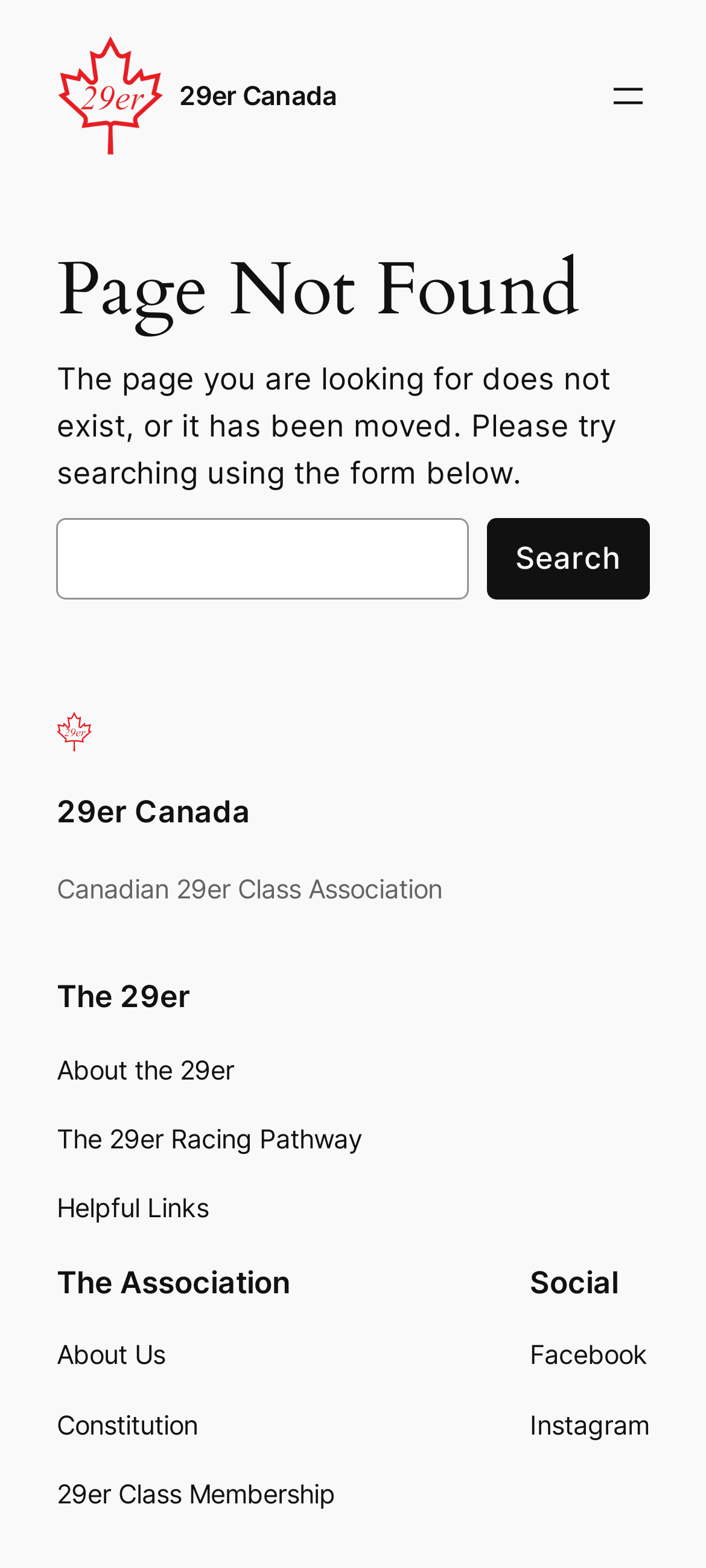Give a short answer using one word or phrase for the question:
What type of organization is the 29er Class Association?

Sailing